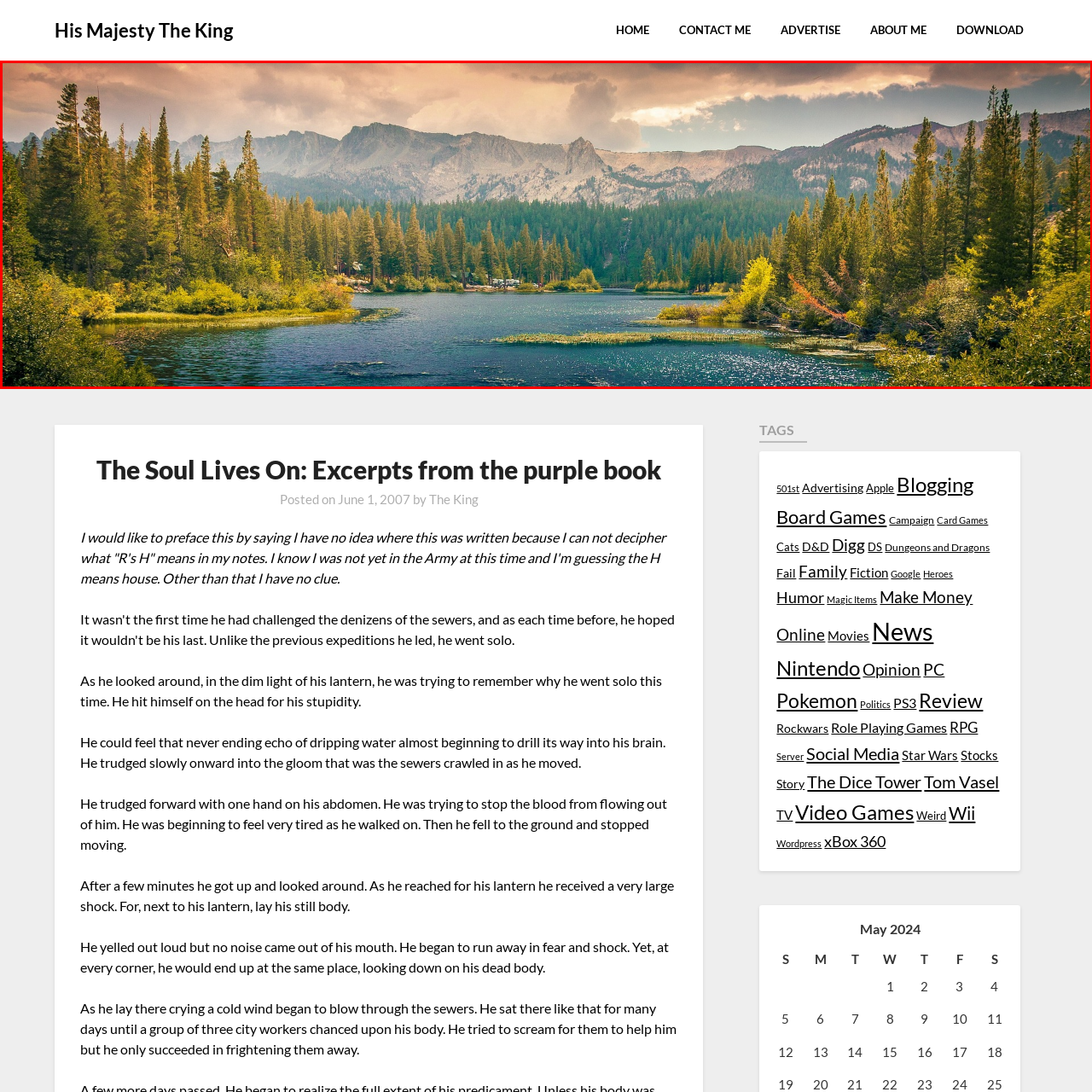What is the state of the mountains' peaks? Observe the image within the red bounding box and give a one-word or short-phrase answer.

Partially shrouded in clouds